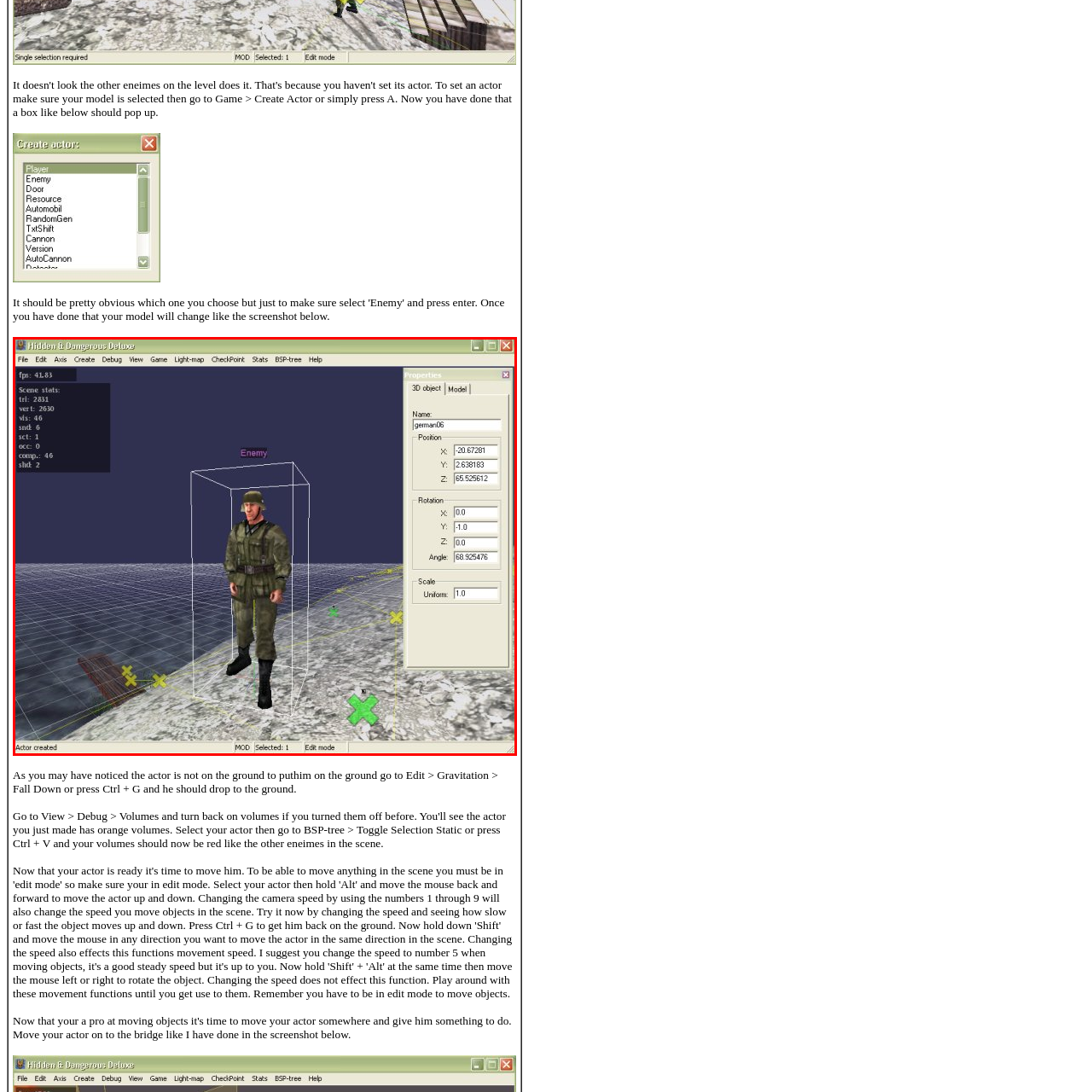Direct your gaze to the image circumscribed by the red boundary and deliver a thorough answer to the following question, drawing from the image's details: 
What is the purpose of the bounding box?

The soldier is standing inside a bounding box that aids in positioning and adjustments within the game, indicating its purpose is to help with character placement and manipulation.